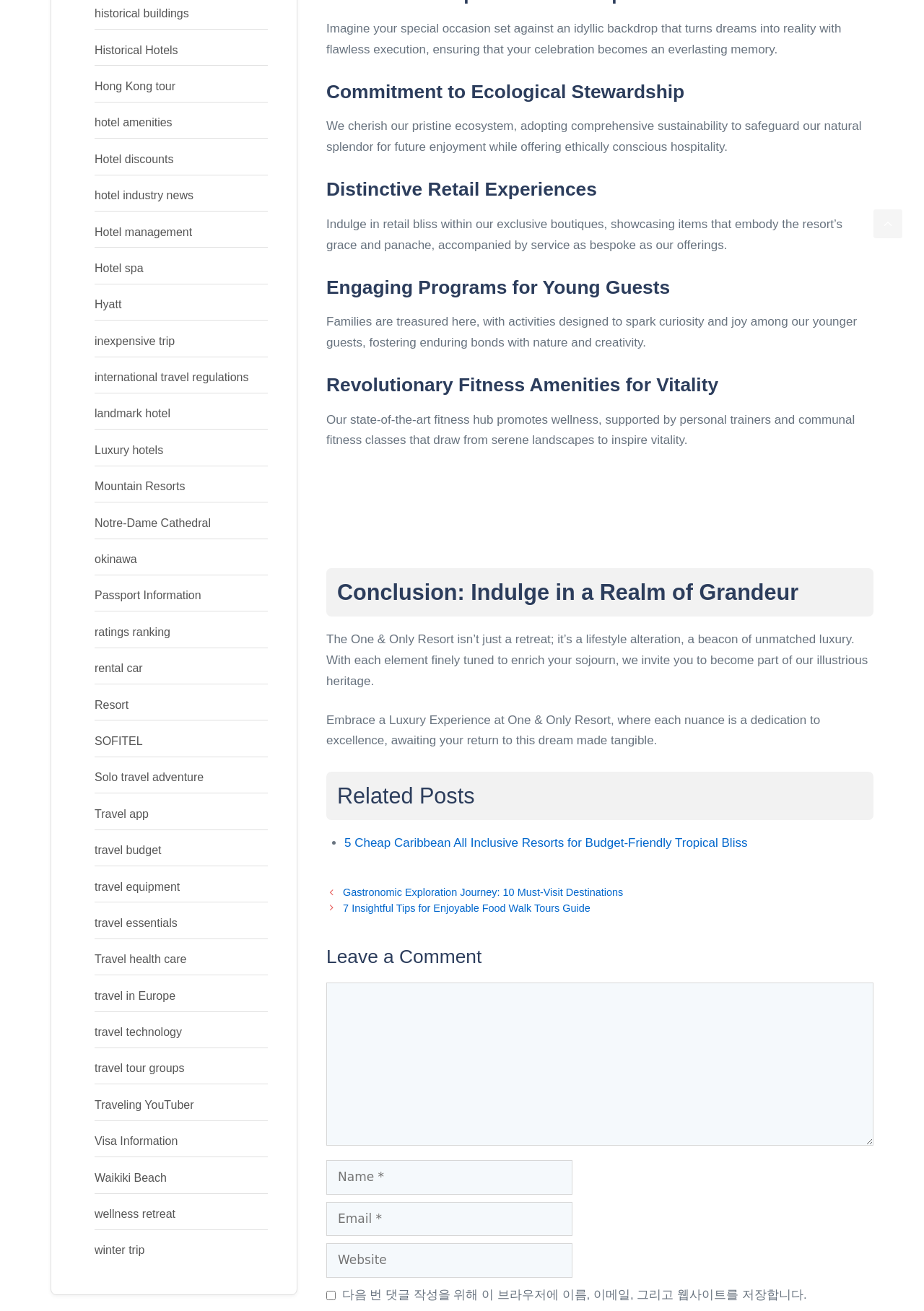What is the main theme of the webpage?
Answer the question with a detailed and thorough explanation.

The webpage appears to be promoting a luxury resort, with descriptions of its commitment to ecological stewardship, distinctive retail experiences, and engaging programs for young guests. The text and images suggest a high-end vacation experience.